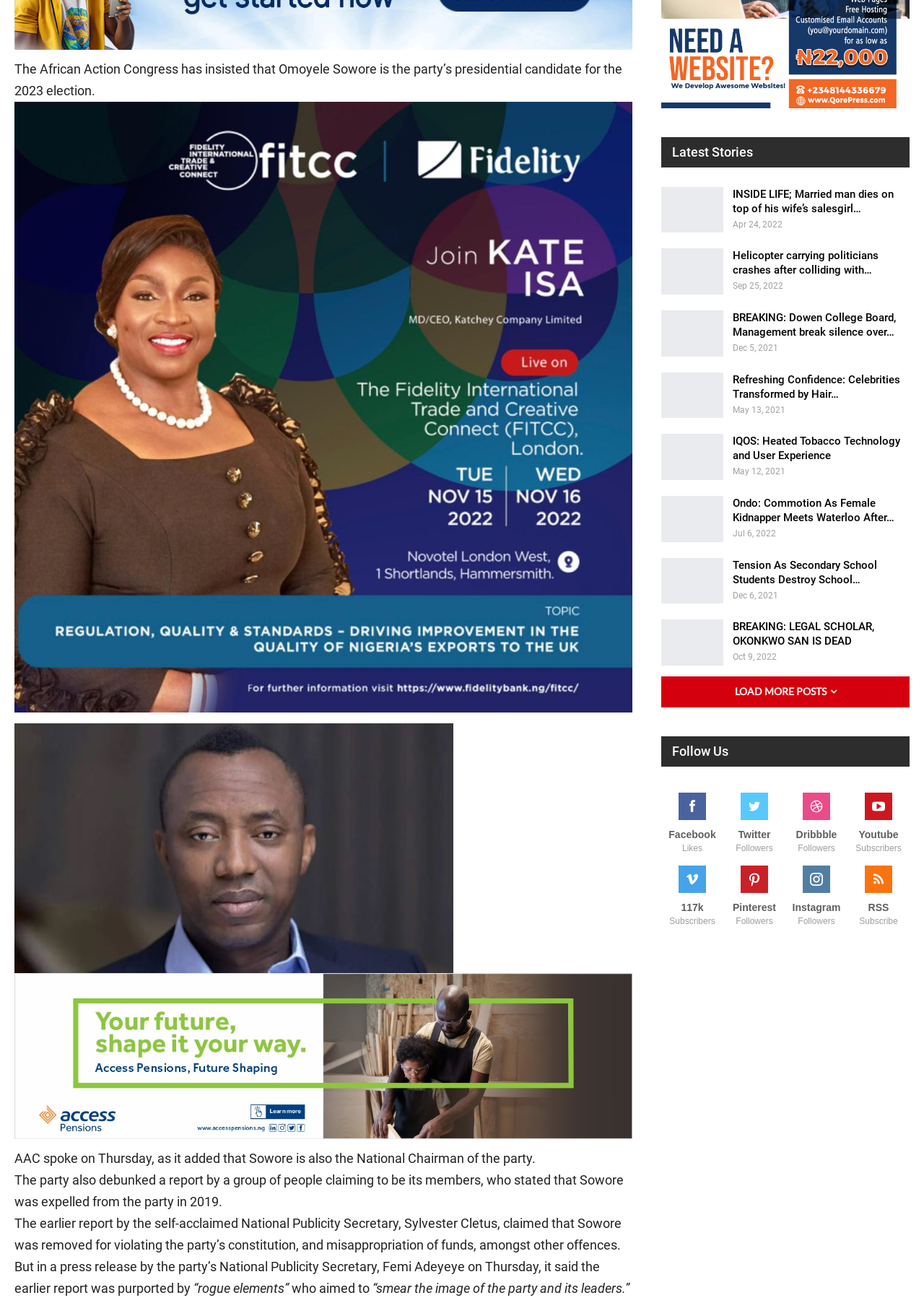Locate the coordinates of the bounding box for the clickable region that fulfills this instruction: "Follow us on Facebook".

[0.716, 0.617, 0.783, 0.656]